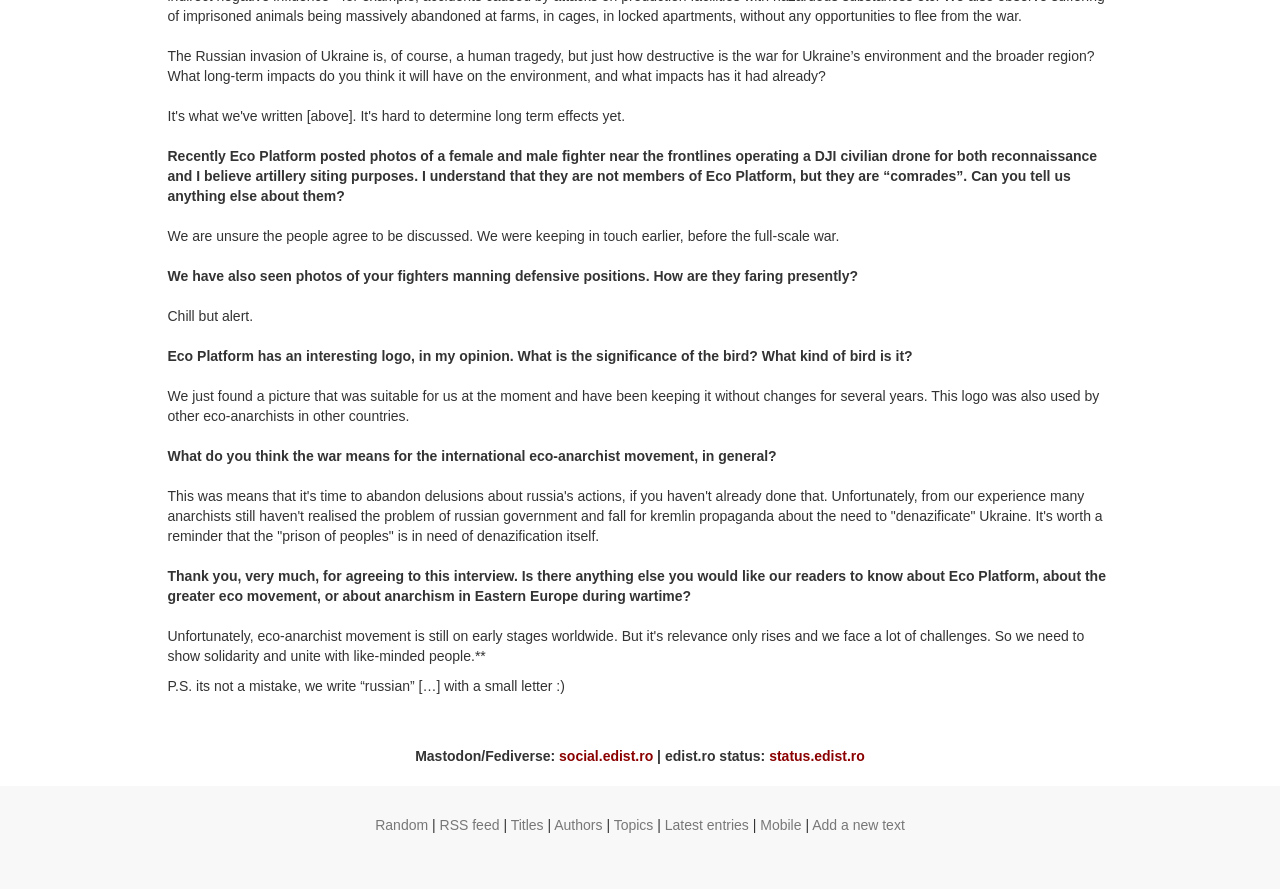Find the bounding box coordinates for the UI element whose description is: "Random". The coordinates should be four float numbers between 0 and 1, in the format [left, top, right, bottom].

[0.293, 0.919, 0.334, 0.937]